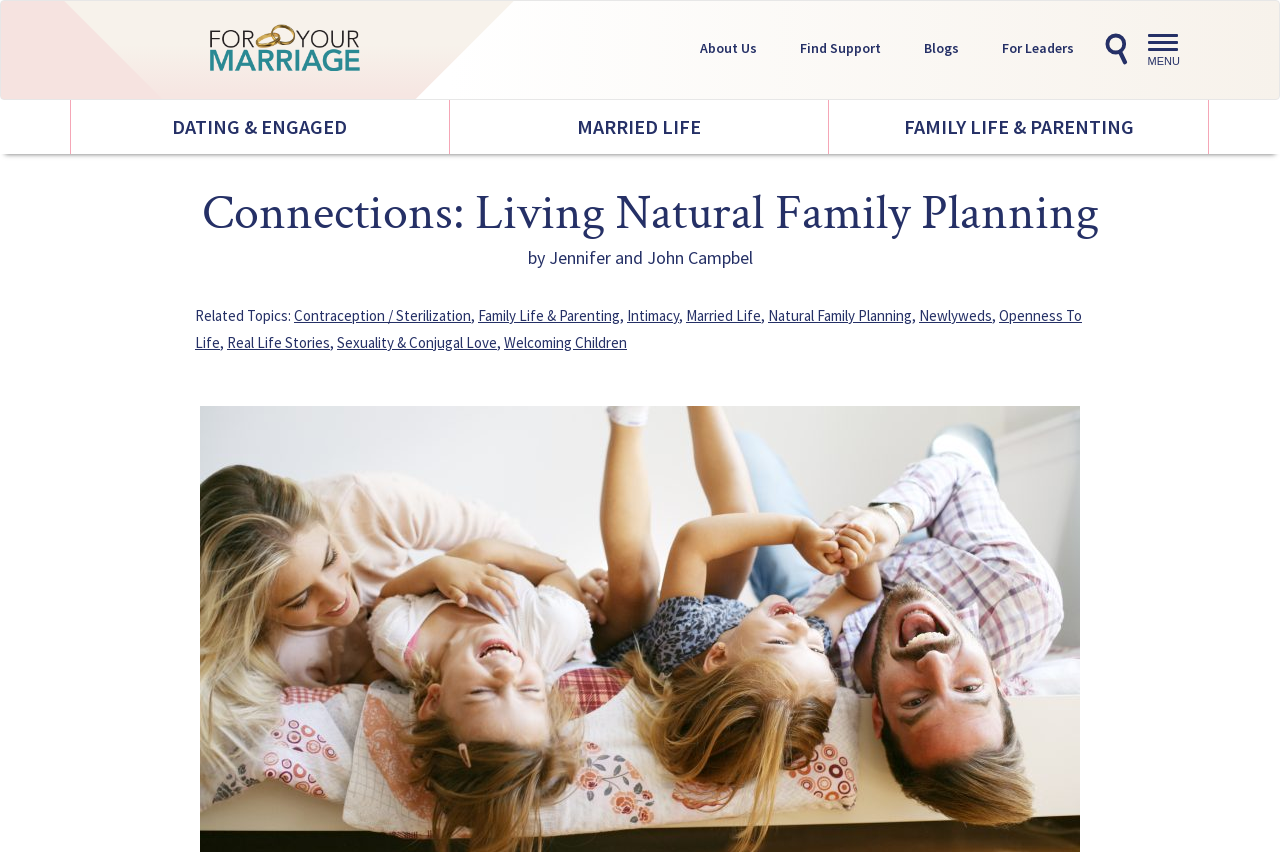Can you determine the main header of this webpage?

Connections: Living Natural Family Planning